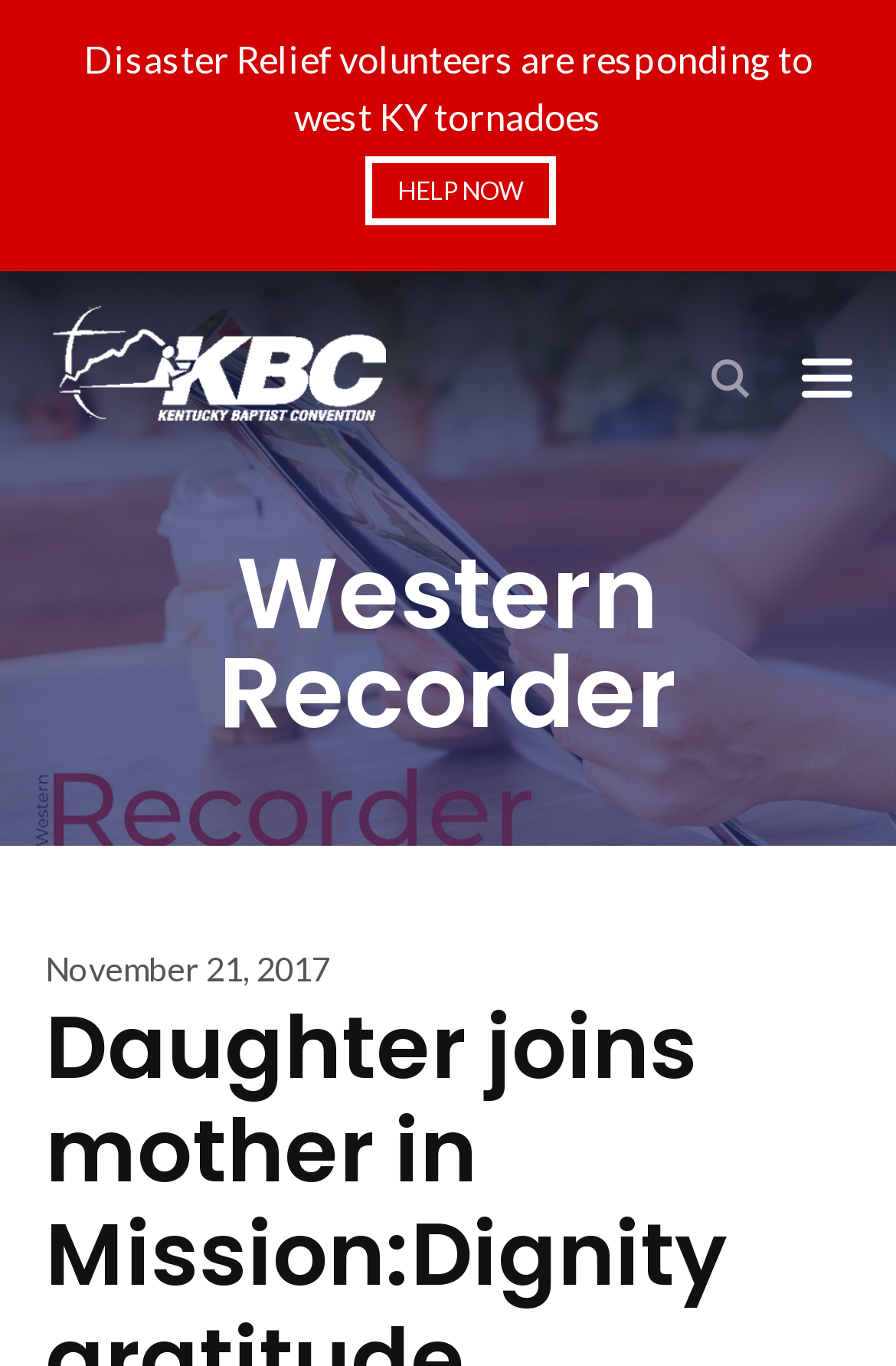What is the name of the convention?
Using the image, give a concise answer in the form of a single word or short phrase.

Kentucky Baptist Convention